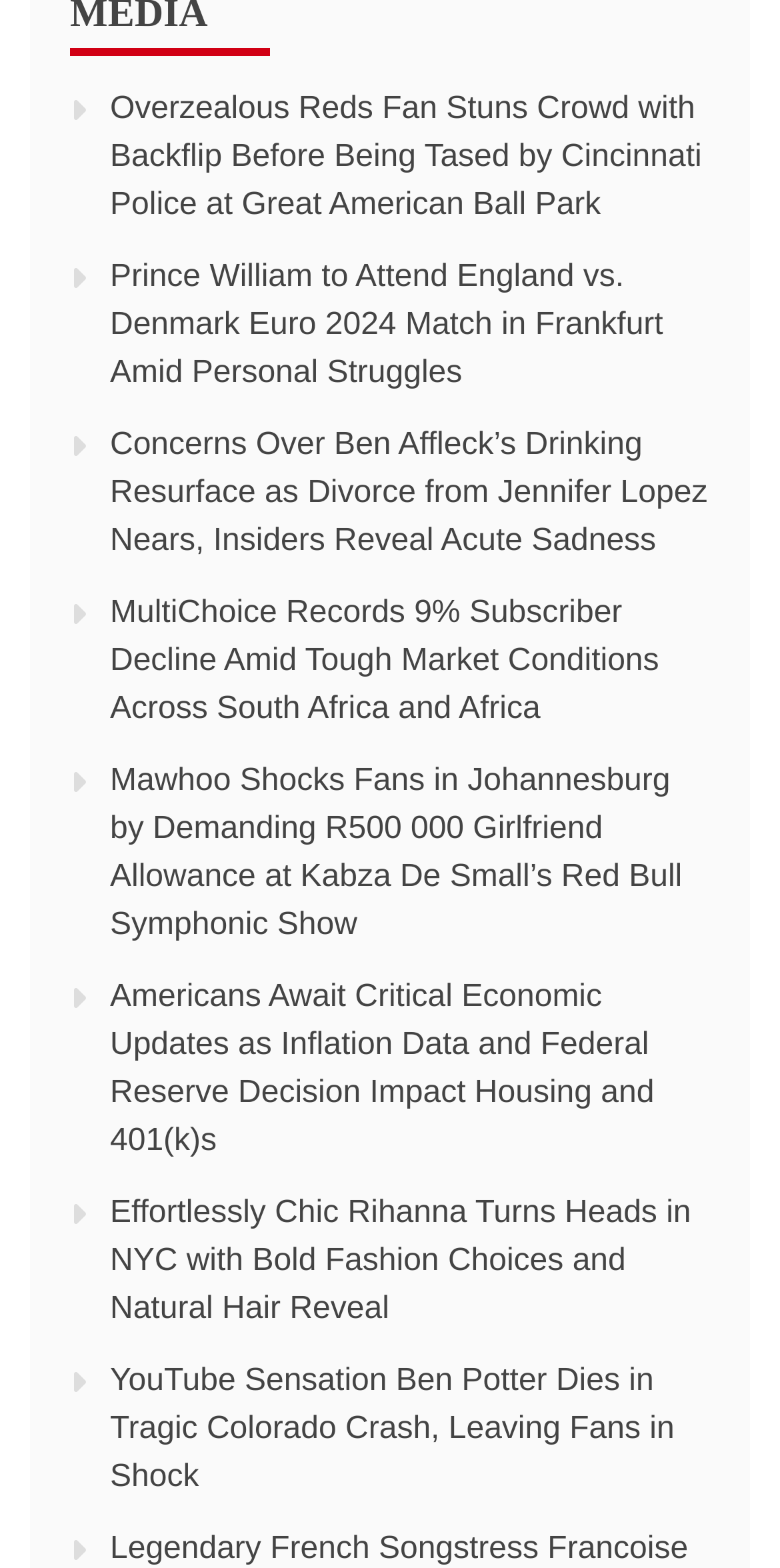Kindly provide the bounding box coordinates of the section you need to click on to fulfill the given instruction: "discover Barcelona".

None